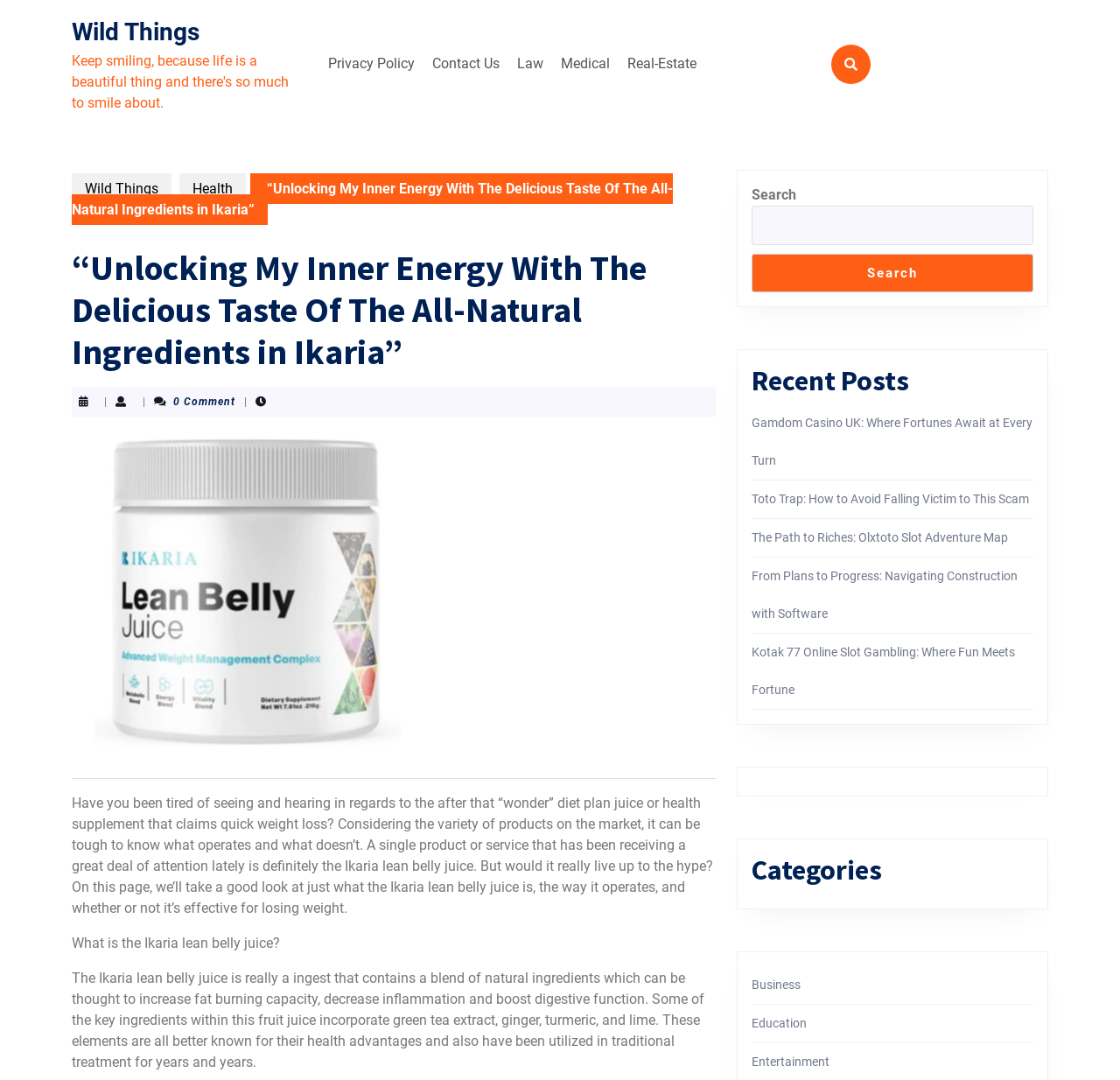Could you please study the image and provide a detailed answer to the question:
What is the category of the 'Gamdom Casino UK' post?

I looked at the link element with the text 'Gamdom Casino UK' and found that it is located in a section with a heading element that says 'Recent Posts'. Then, I looked at the categories section and found that the 'Entertainment' category is the most likely match for this post.